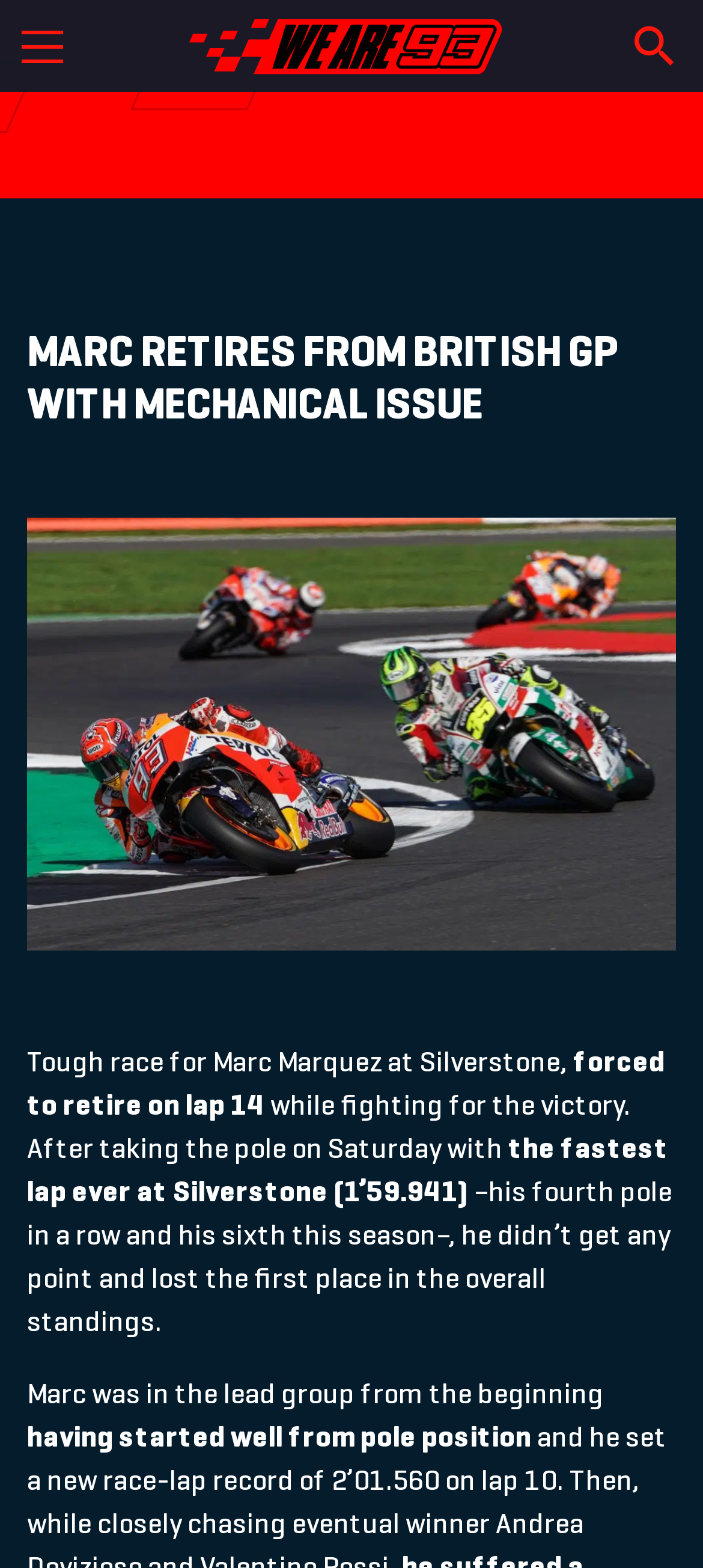Extract the text of the main heading from the webpage.

MARC RETIRES FROM BRITISH GP WITH MECHANICAL ISSUE